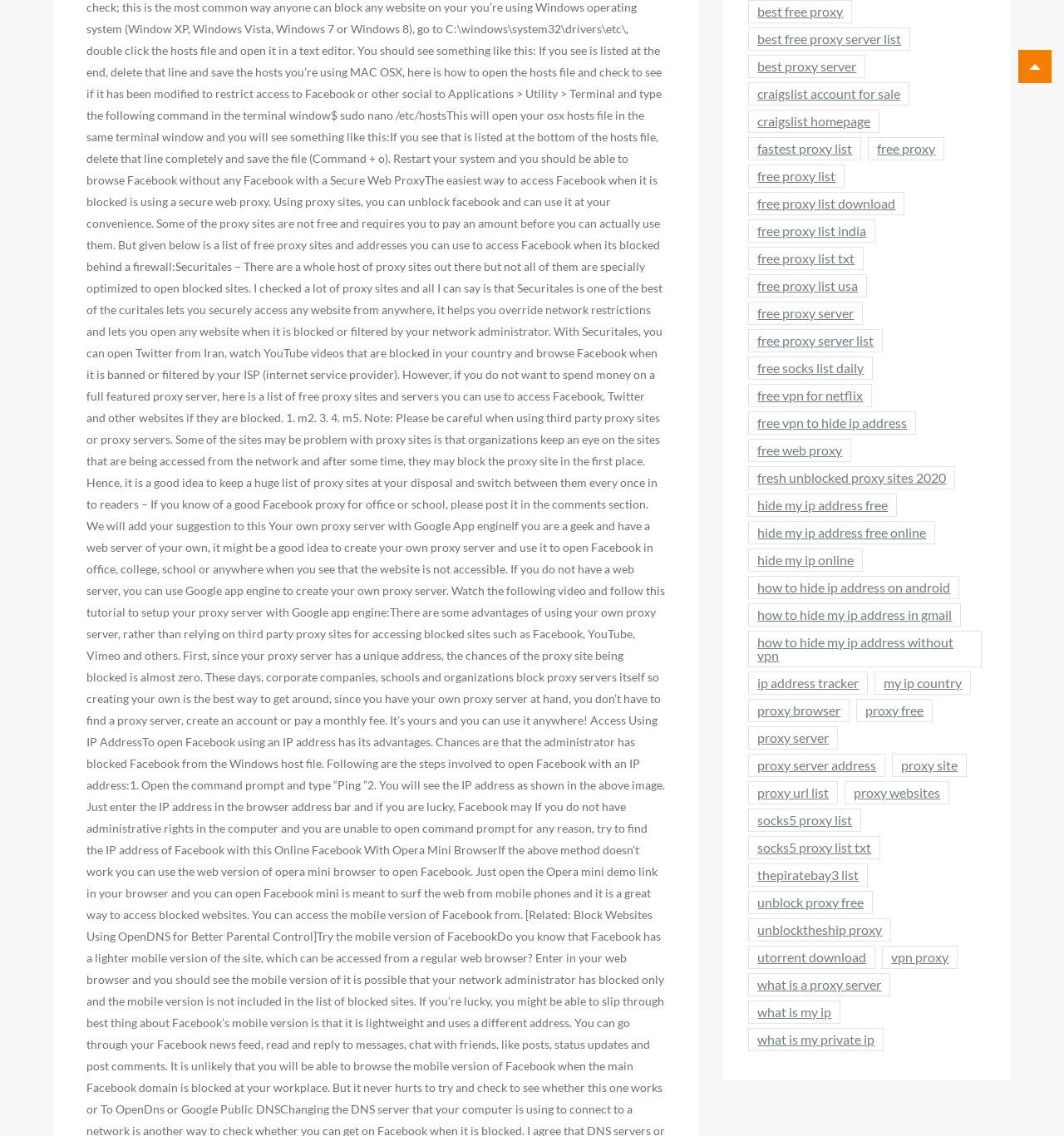Find and indicate the bounding box coordinates of the region you should select to follow the given instruction: "check free proxy list".

[0.703, 0.145, 0.794, 0.165]